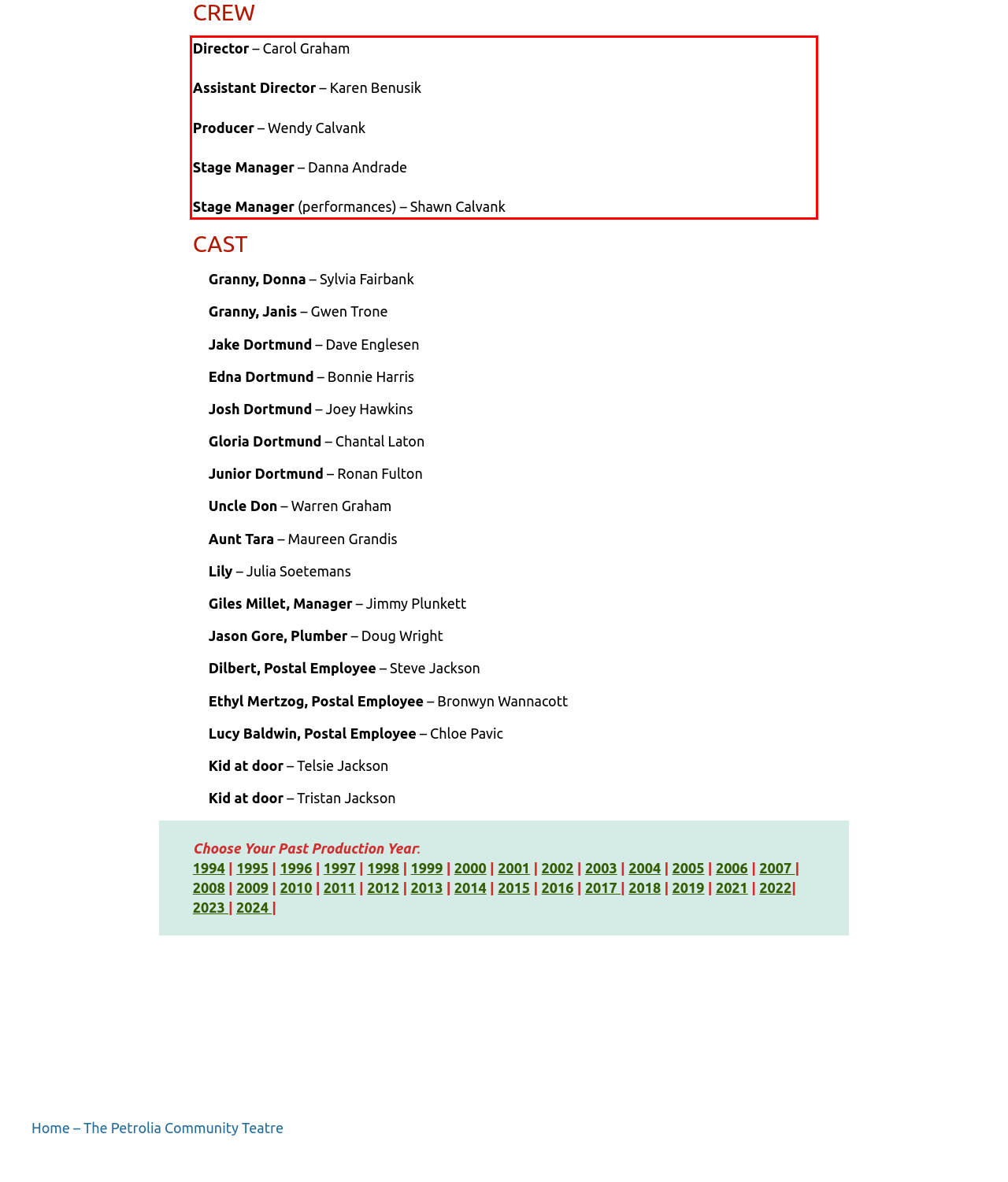Look at the provided screenshot of the webpage and perform OCR on the text within the red bounding box.

Director – Carol Graham Assistant Director – Karen Benusik Producer – Wendy Calvank Stage Manager – Danna Andrade Stage Manager (performances) – Shawn Calvank